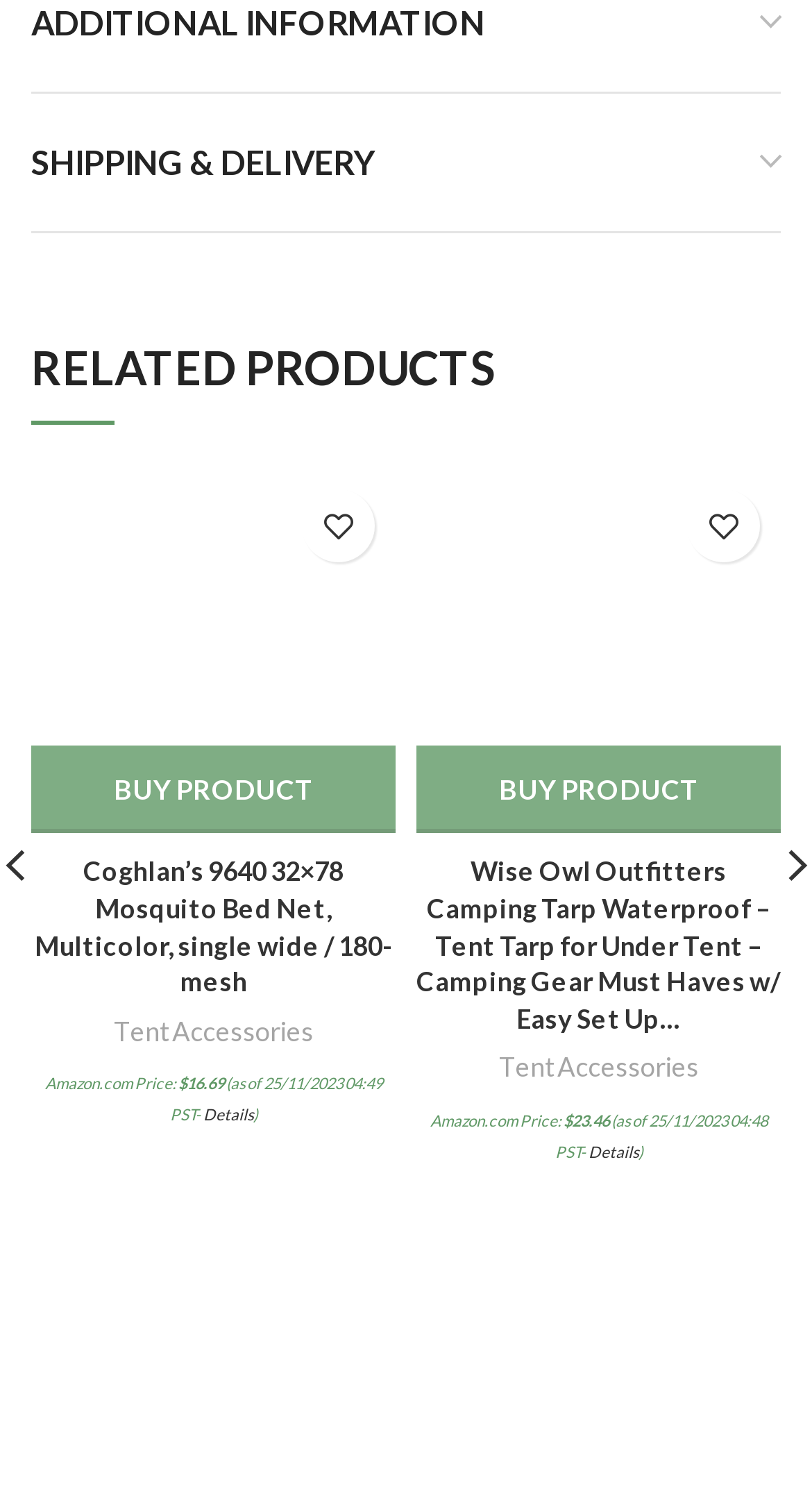What is the function of the button with the heart icon?
Using the picture, provide a one-word or short phrase answer.

Add to wishlist